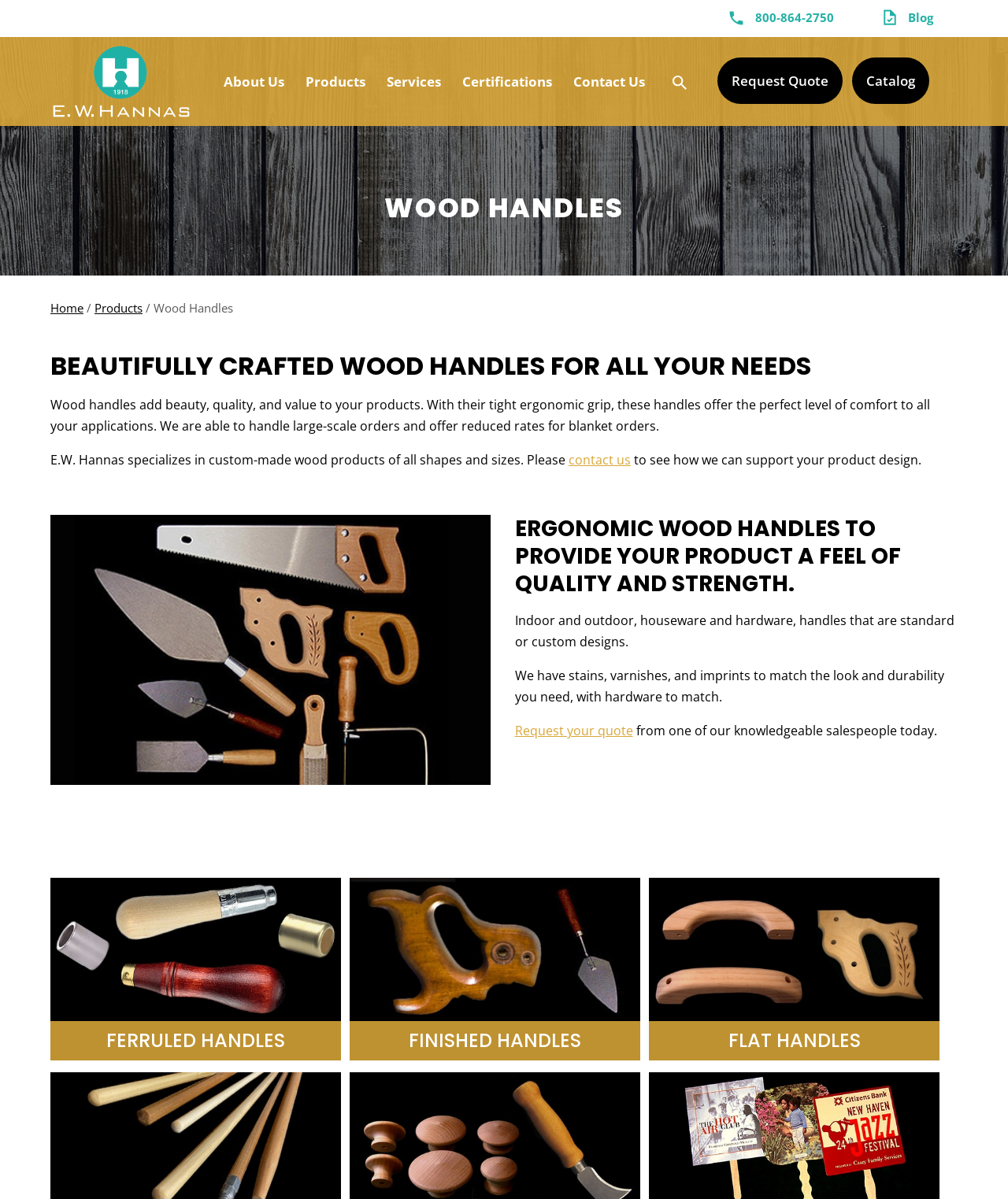Answer the question with a single word or phrase: 
What kind of finishes can E.W. Hannas apply to their handles?

paint, stain, and varnish